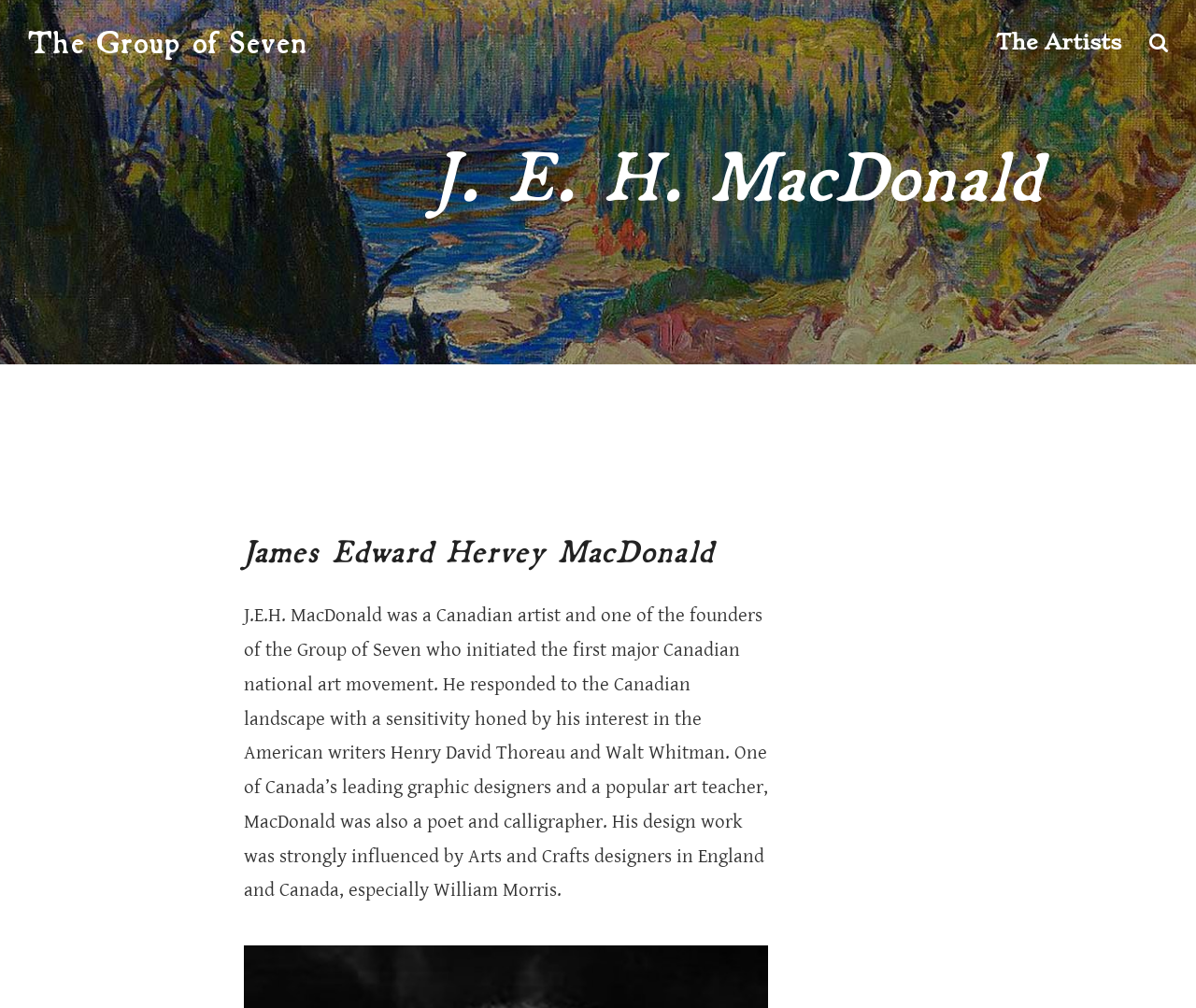What is J.E.H. MacDonald's interest besides art?
Using the picture, provide a one-word or short phrase answer.

Literature